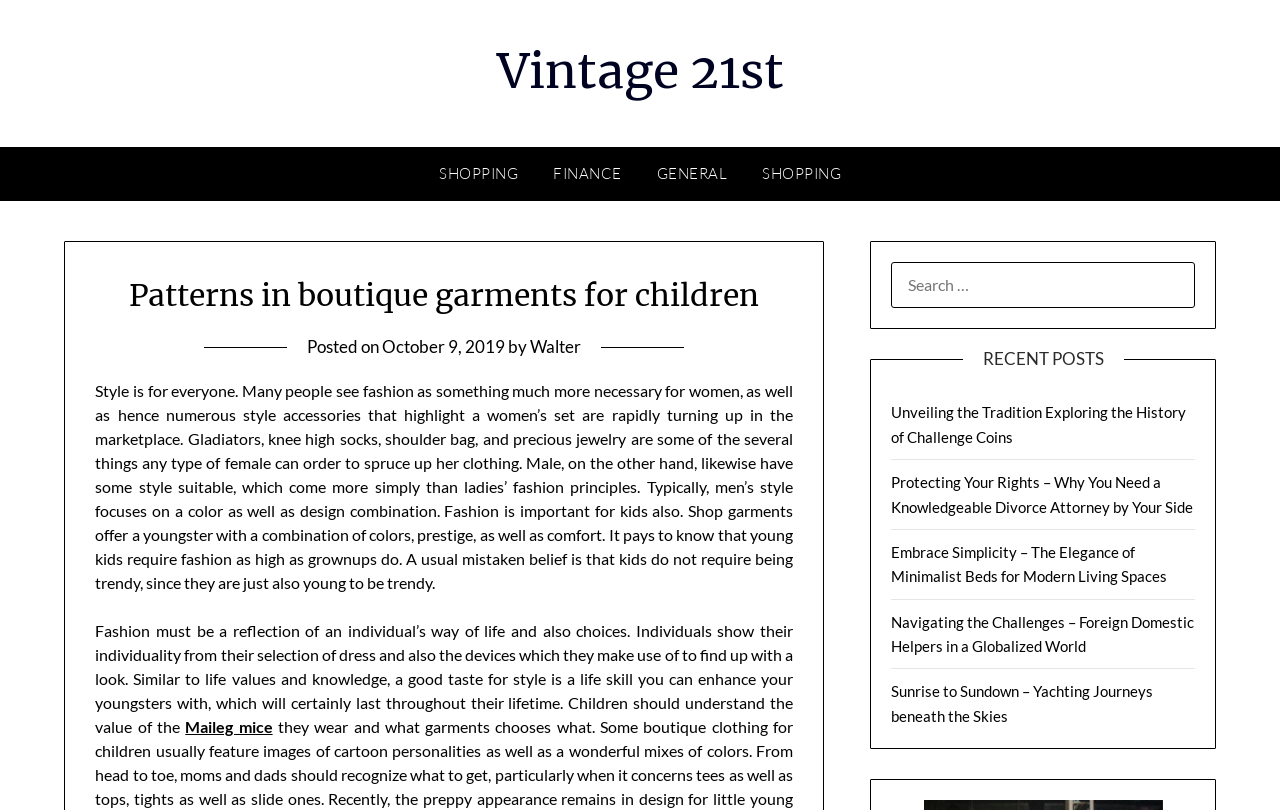Please determine the bounding box coordinates of the clickable area required to carry out the following instruction: "Check out 'Maileg mice'". The coordinates must be four float numbers between 0 and 1, represented as [left, top, right, bottom].

[0.145, 0.886, 0.213, 0.909]